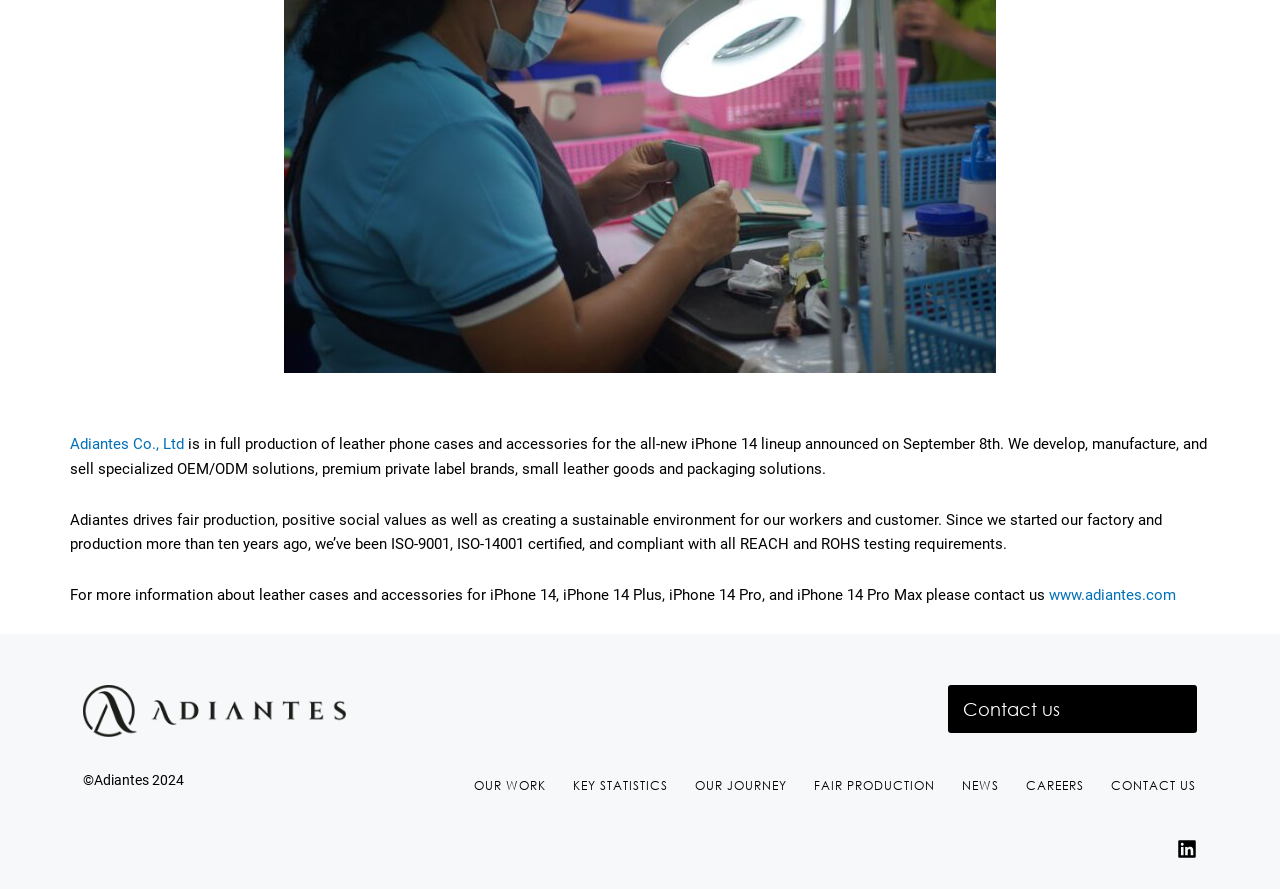Find and provide the bounding box coordinates for the UI element described with: "www.adiantes.com".

[0.82, 0.659, 0.919, 0.68]